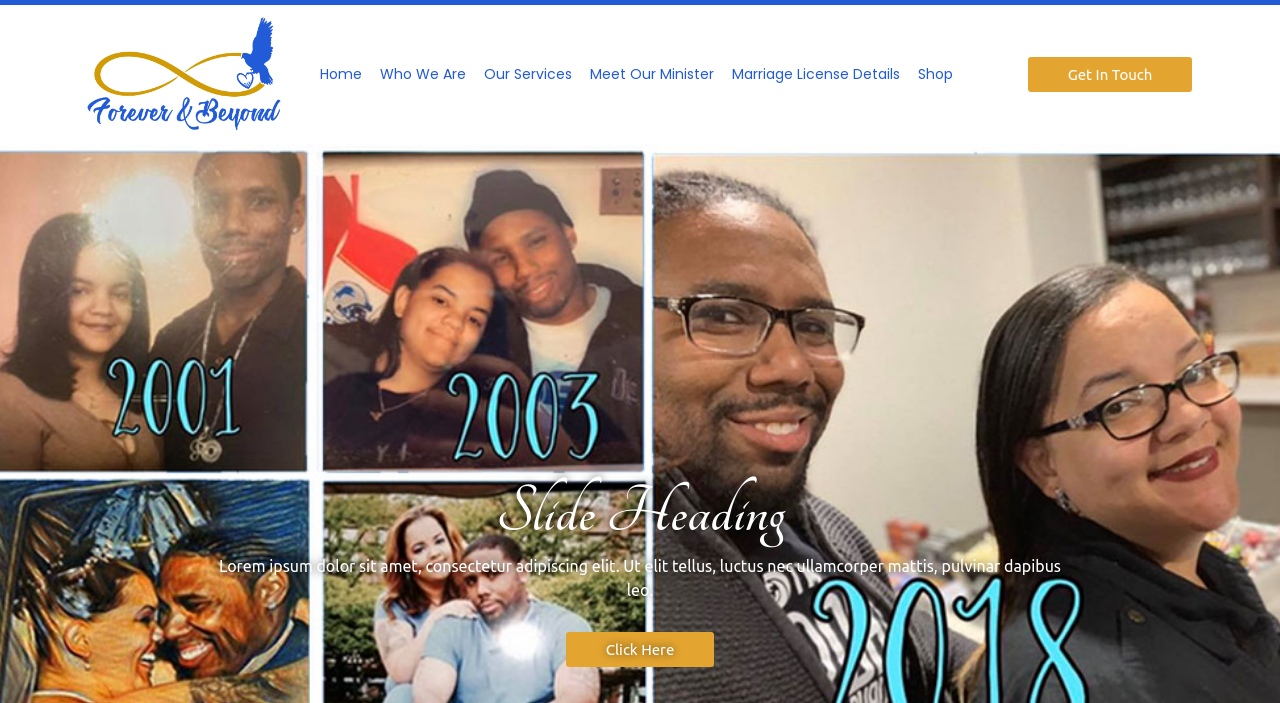Determine the bounding box for the described HTML element: "Our Services". Ensure the coordinates are four float numbers between 0 and 1 in the format [left, top, right, bottom].

[0.371, 0.073, 0.454, 0.138]